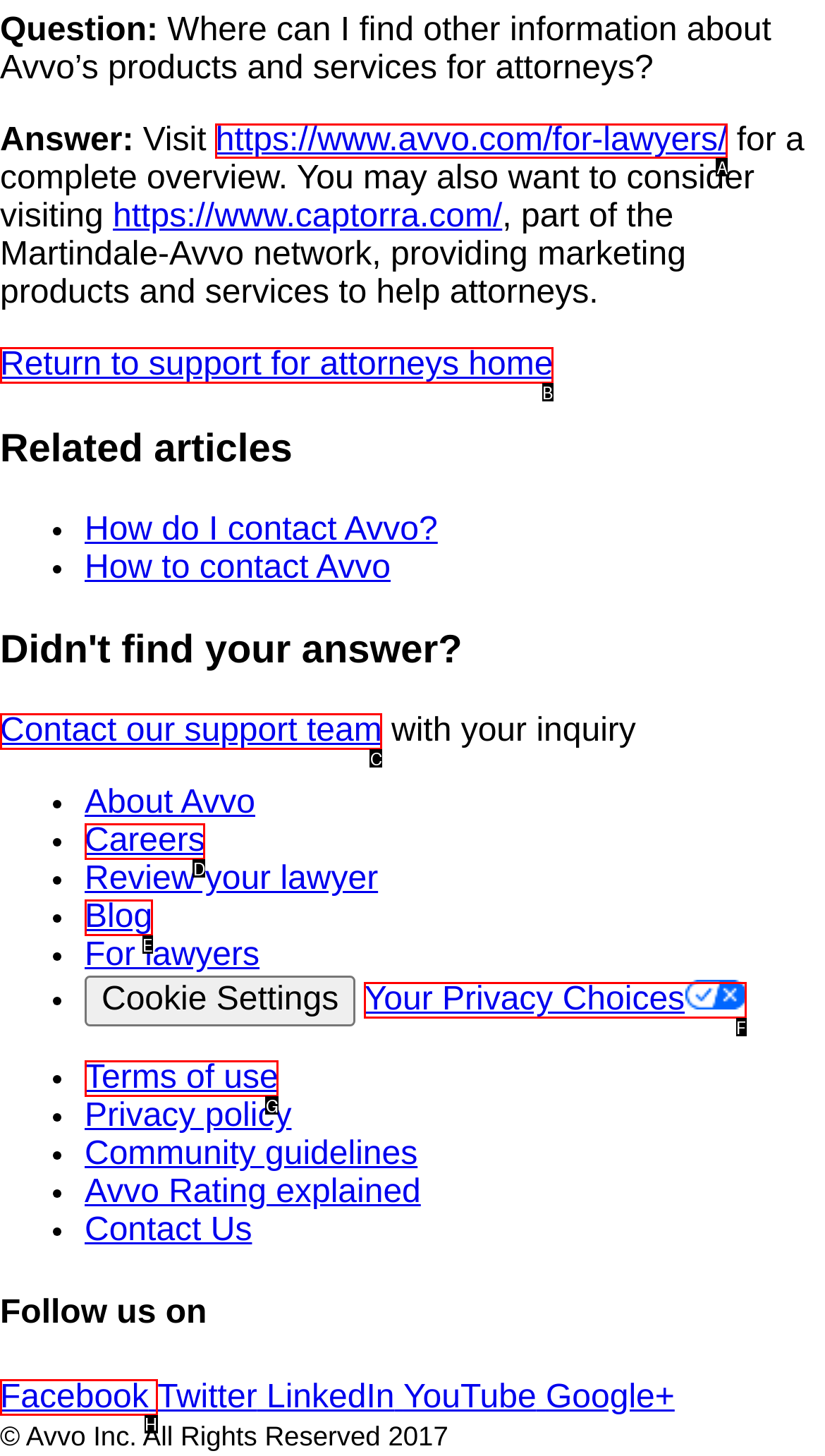Which lettered option should I select to achieve the task: Visit 'https://www.avvo.com/for-lawyers/' according to the highlighted elements in the screenshot?

A